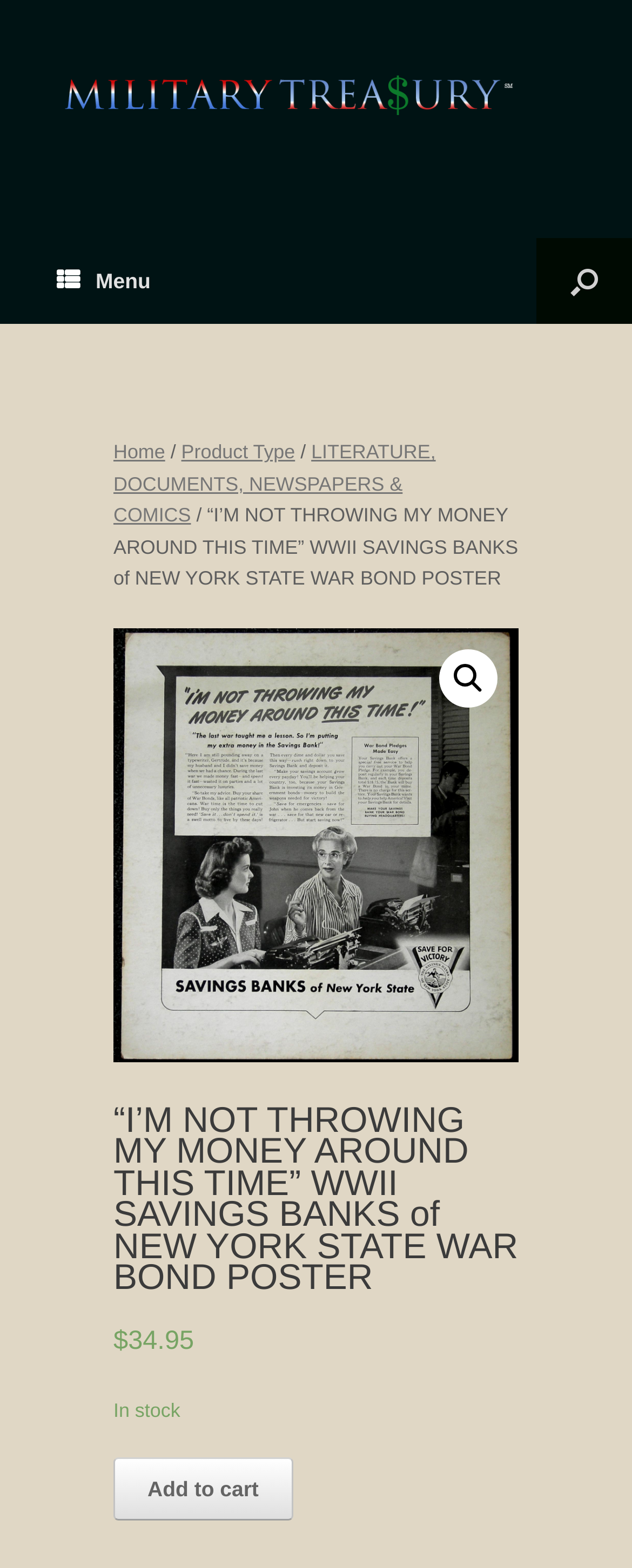Please locate and retrieve the main header text of the webpage.

“I’M NOT THROWING MY MONEY AROUND THIS TIME” WWII SAVINGS BANKS of NEW YORK STATE WAR BOND POSTER